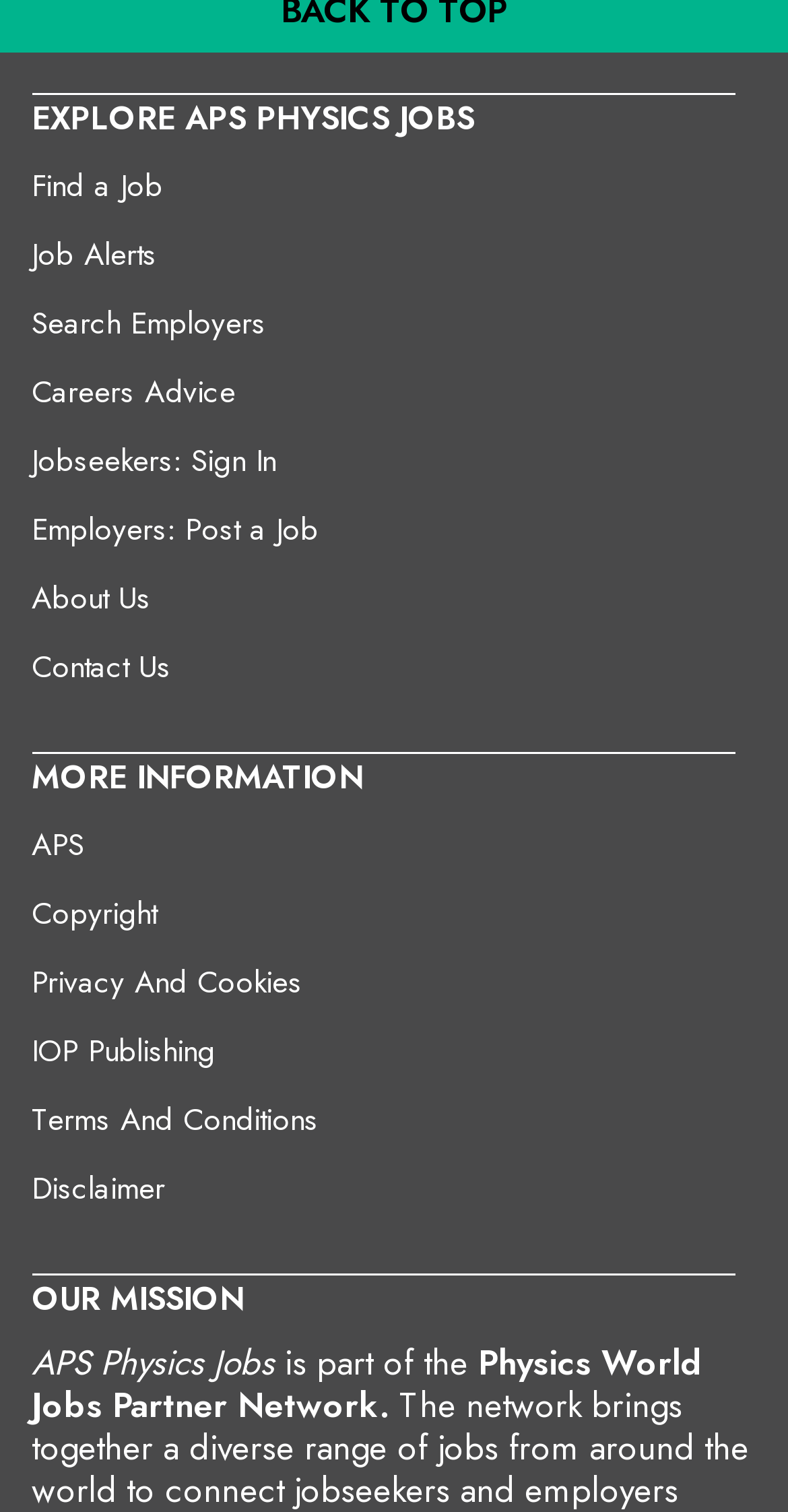What is the name of the job search platform?
Please give a well-detailed answer to the question.

The name of the job search platform can be found in the heading 'EXPLORE APS PHYSICS JOBS' at the top of the webpage, and it is also mentioned in the subheading 'APS Physics Jobs' under the 'OUR MISSION' section.